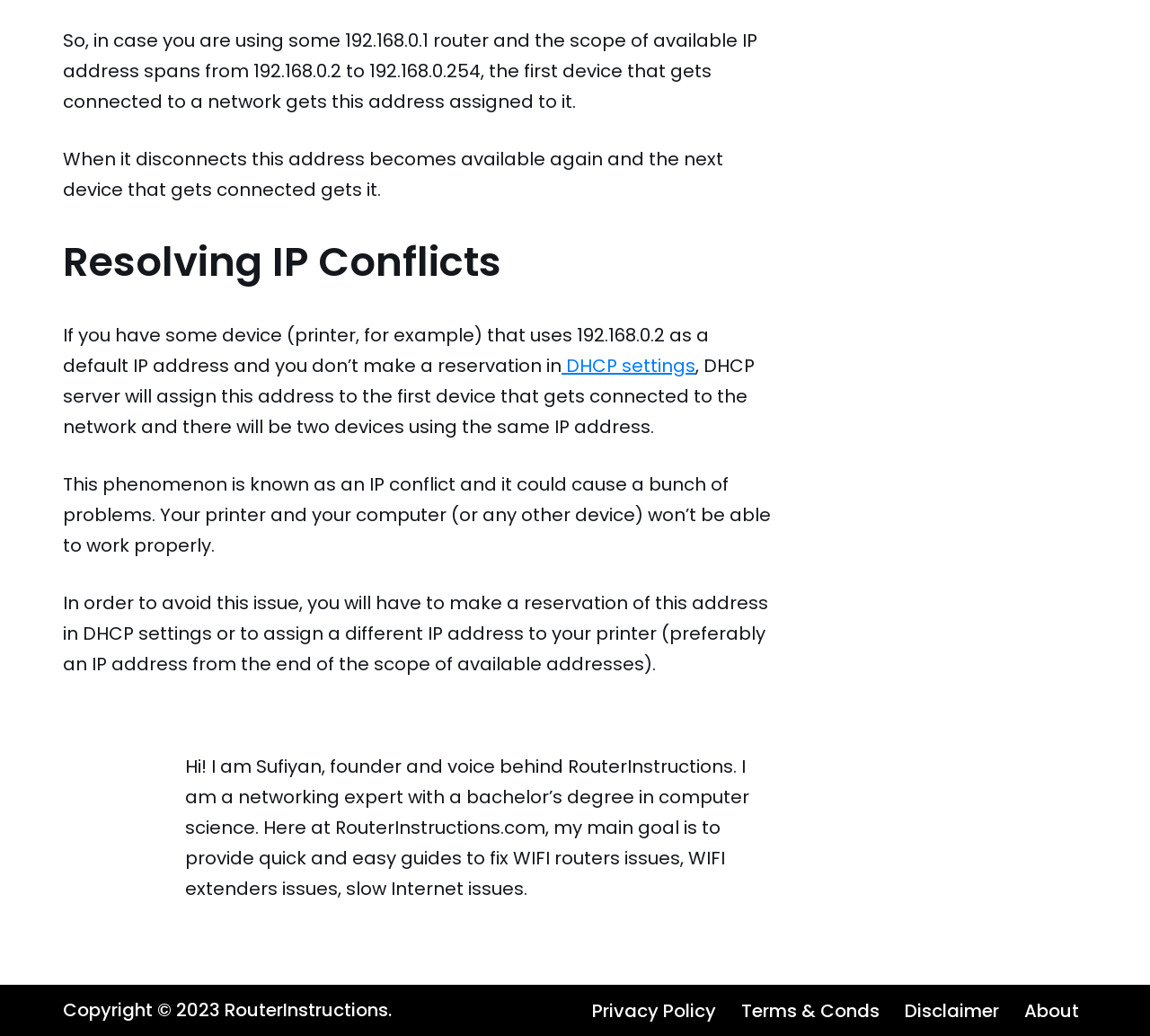What is the topic of the article?
From the details in the image, provide a complete and detailed answer to the question.

The topic of the article is 'Resolving IP Conflicts' which is mentioned in the heading 'Resolving IP Conflicts' at the top of the webpage.